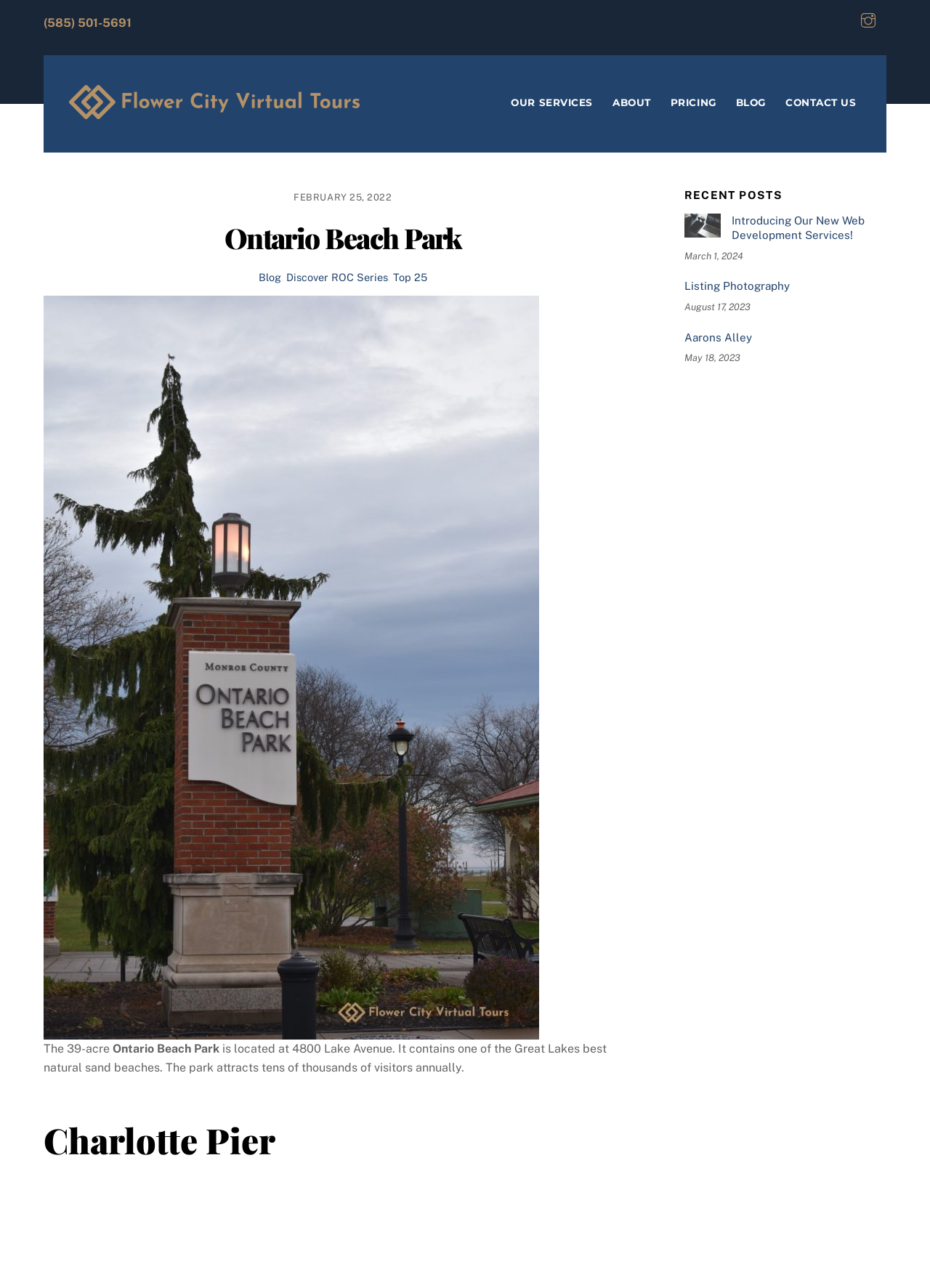Bounding box coordinates should be provided in the format (top-left x, top-left y, bottom-right x, bottom-right y) with all values between 0 and 1. Identify the bounding box for this UI element: title="Flower City Virtual Tours"

[0.074, 0.071, 0.387, 0.098]